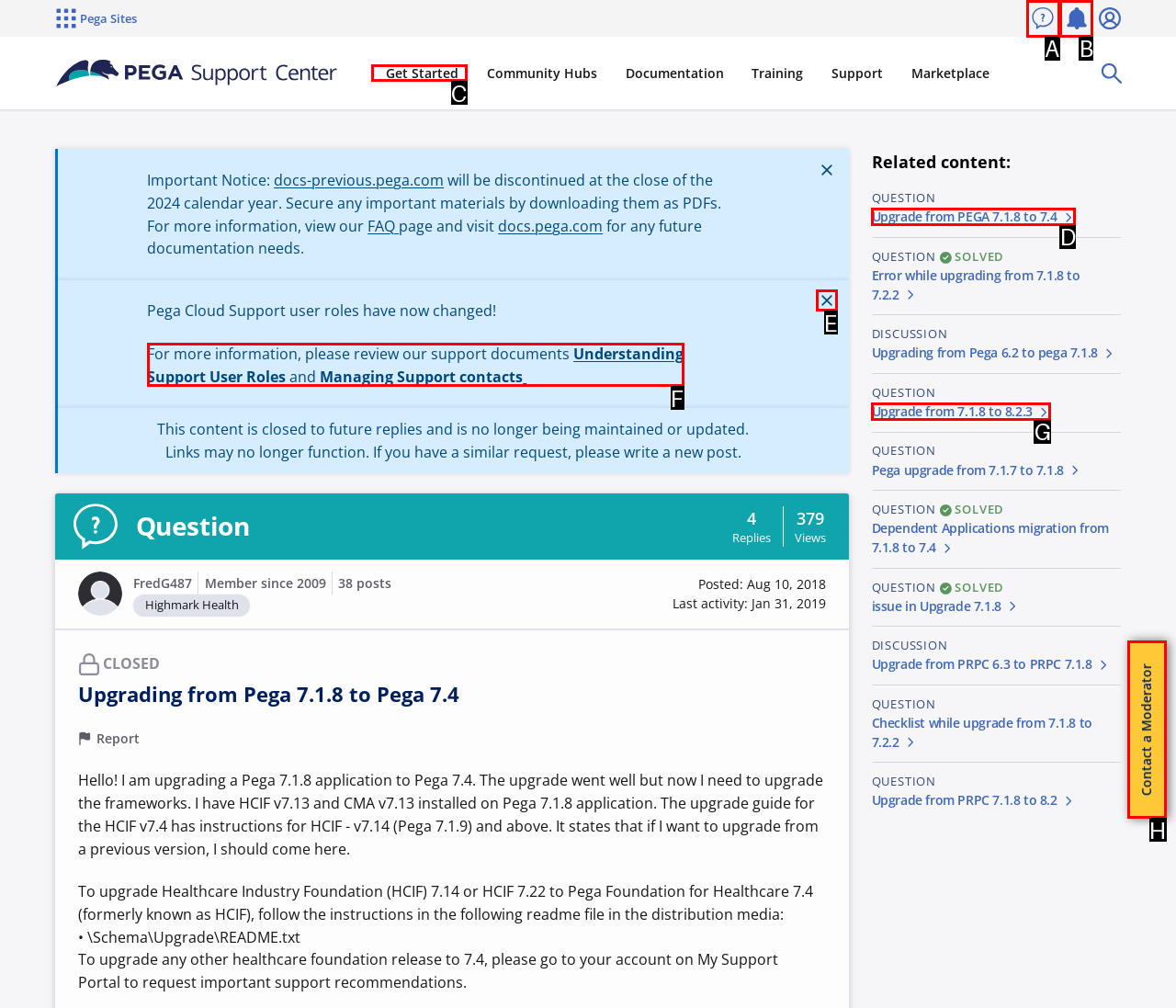Choose the option that best matches the description: Upgrade from 7.1.8 to 8.2.3
Indicate the letter of the matching option directly.

G